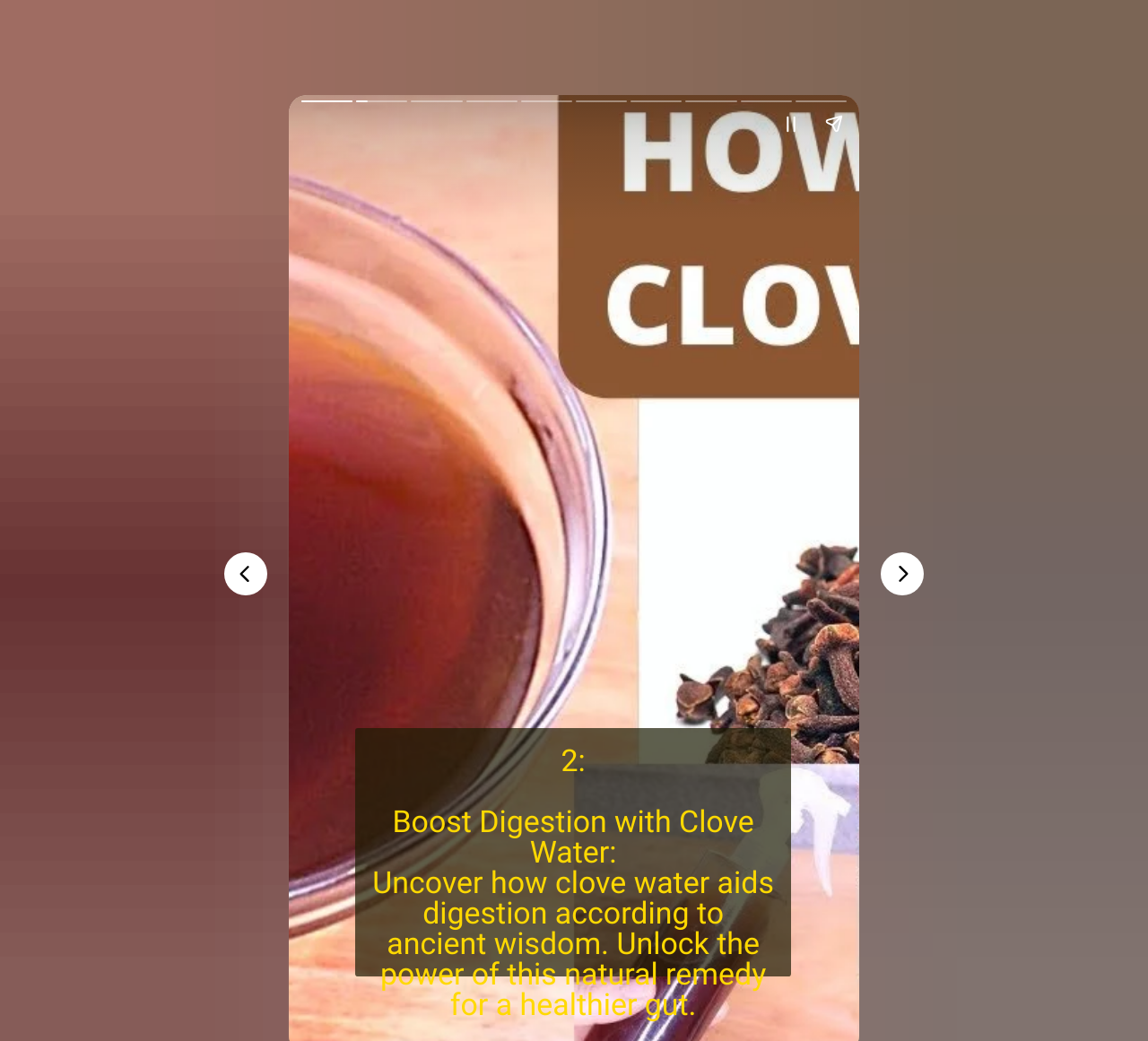Where is the 'Next page' button located?
Based on the screenshot, provide a one-word or short-phrase response.

Bottom right